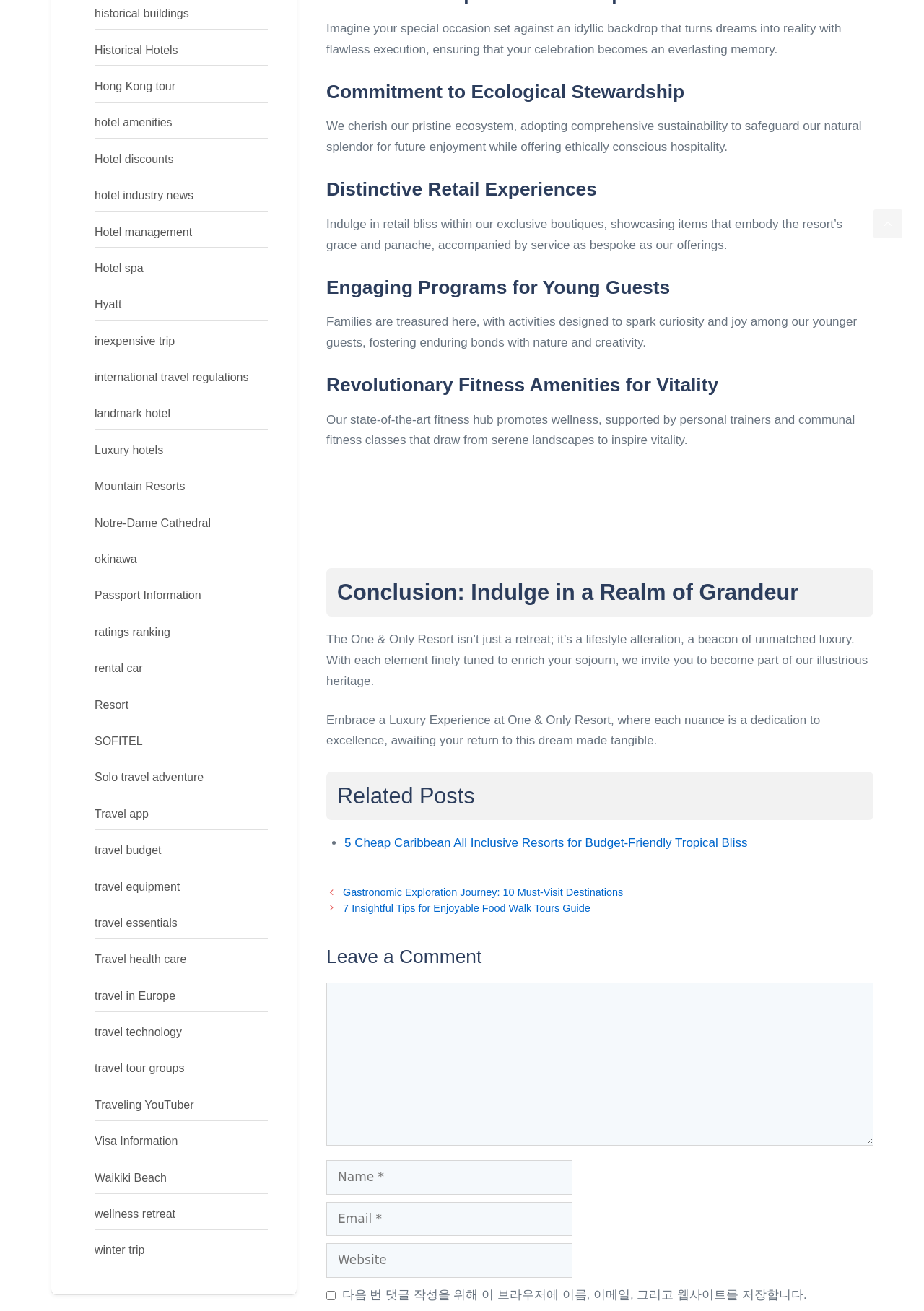Using the format (top-left x, top-left y, bottom-right x, bottom-right y), and given the element description, identify the bounding box coordinates within the screenshot: international travel regulations

[0.102, 0.283, 0.269, 0.292]